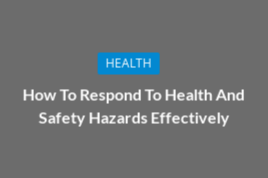Give a one-word or one-phrase response to the question: 
What is the purpose of the highlighted link?

to suggest content category